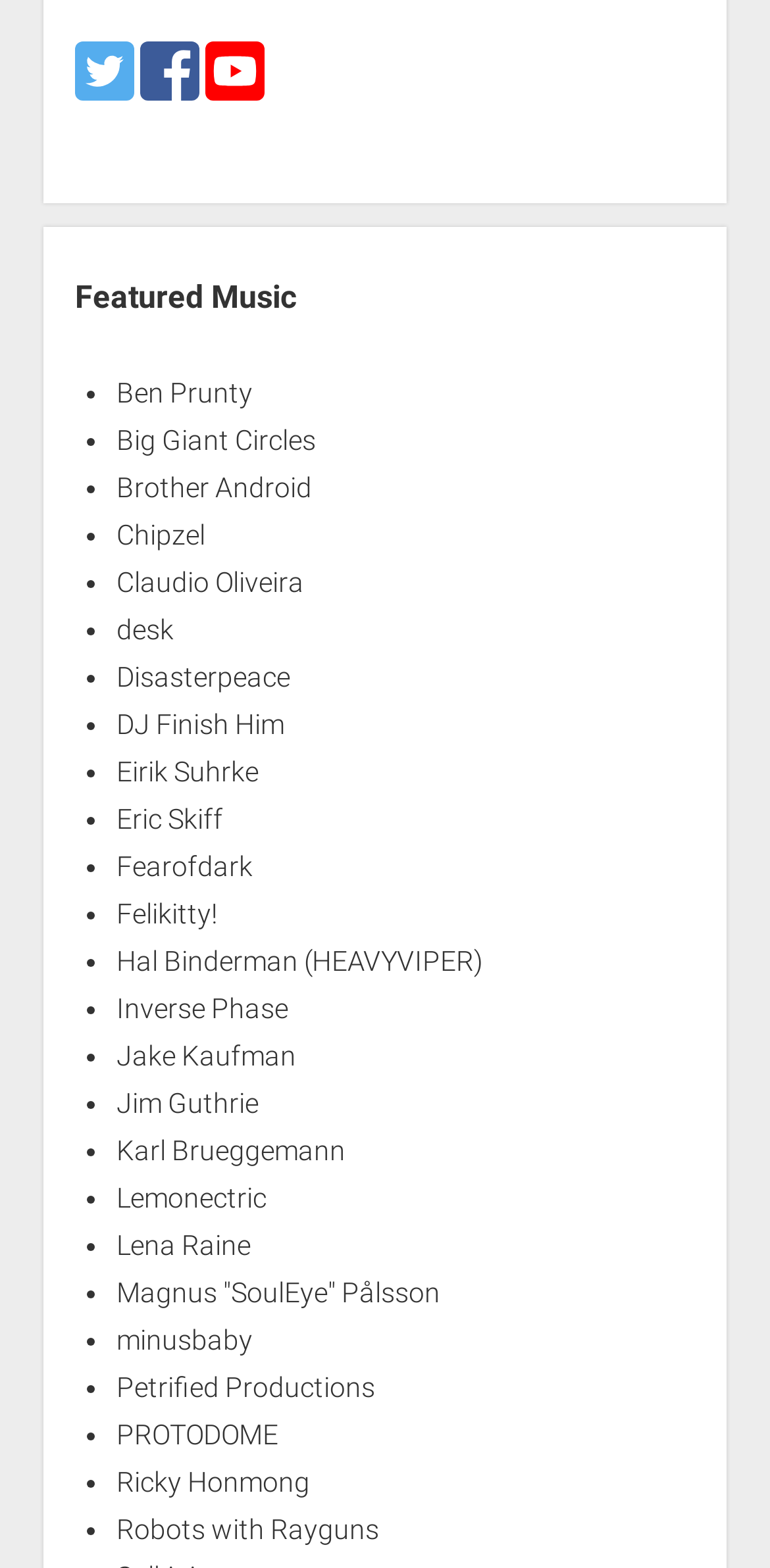Identify the bounding box coordinates for the region of the element that should be clicked to carry out the instruction: "Check out music by Disasterpeace". The bounding box coordinates should be four float numbers between 0 and 1, i.e., [left, top, right, bottom].

[0.151, 0.421, 0.377, 0.441]